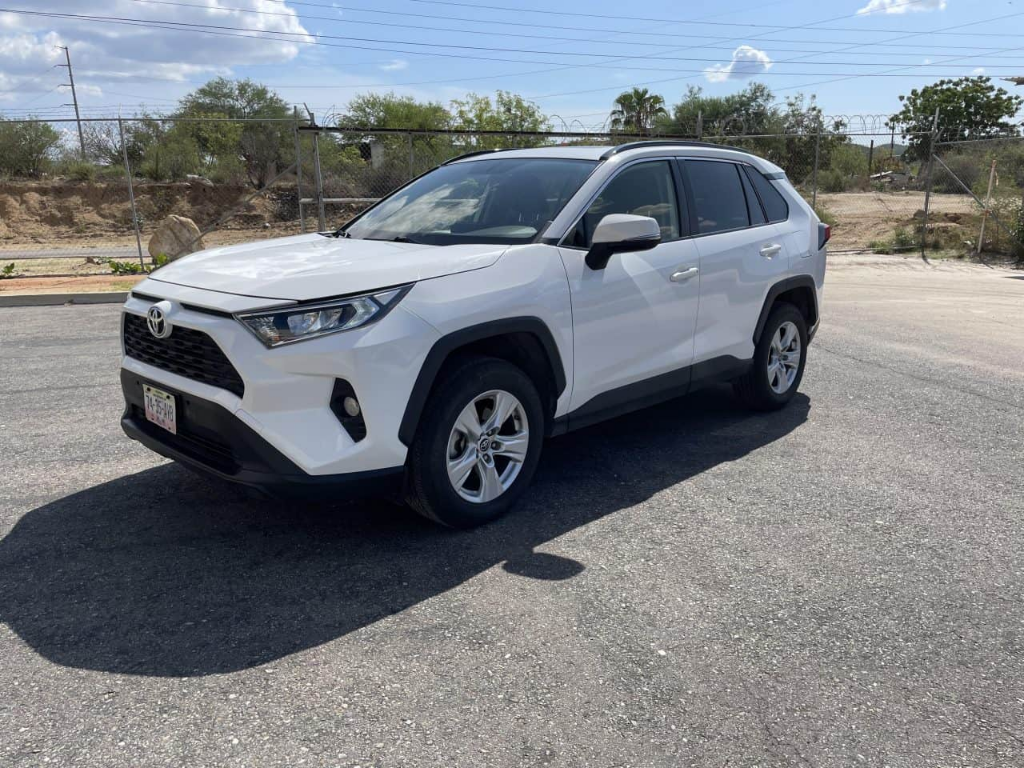What is the emphasis of Toyota in the RAV4 lineup?
Based on the image, give a concise answer in the form of a single word or short phrase.

Safety and versatility